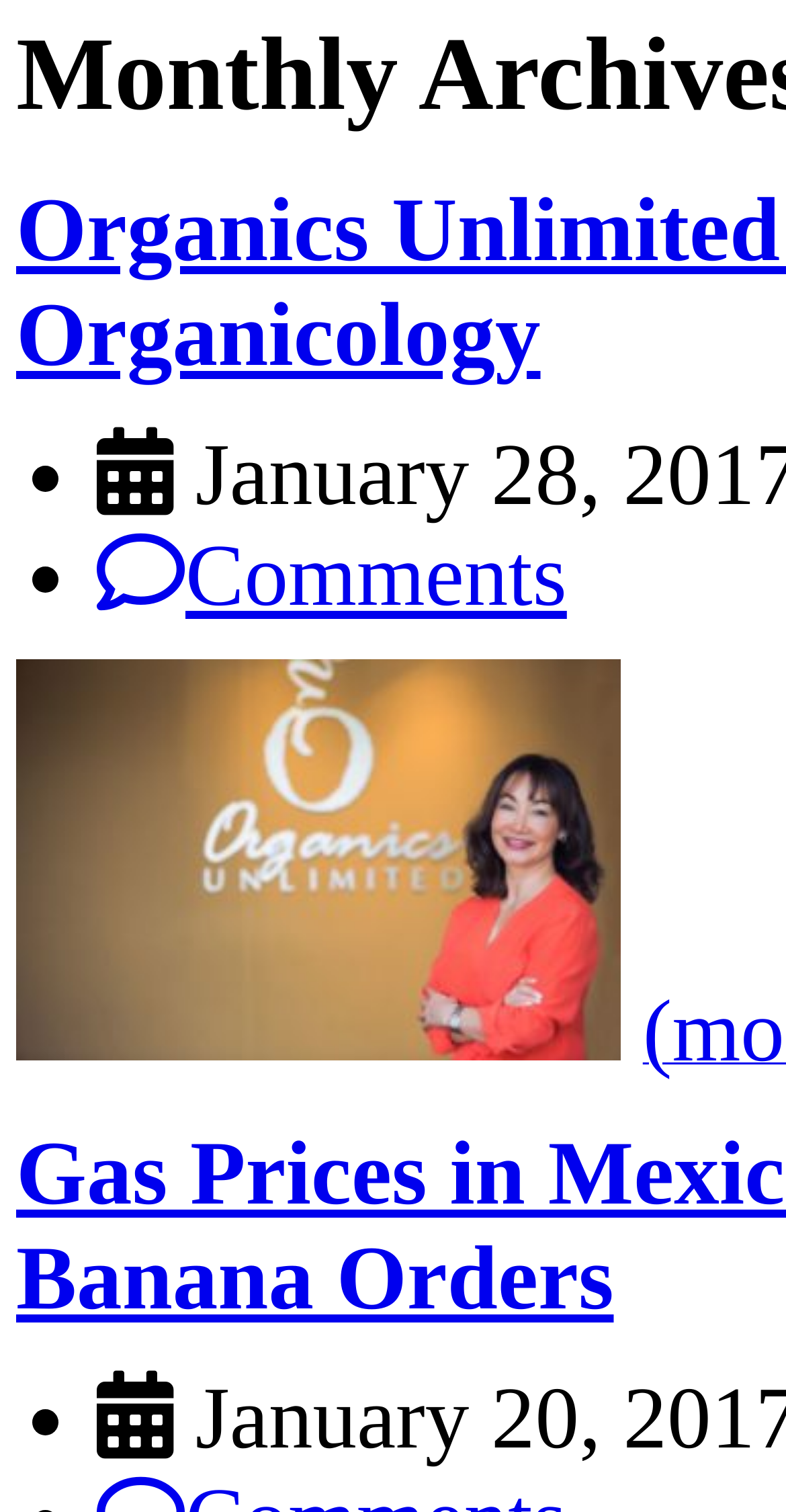How many links are on the page?
Using the image, provide a detailed and thorough answer to the question.

I counted the number of links on the page. There are two links, one labeled ' Comments' and the other labeled 'Mayra Velazquez de Leon'.